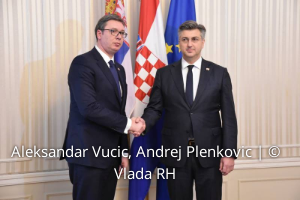Please give a one-word or short phrase response to the following question: 
What is the nature of the event depicted in the image?

Official event